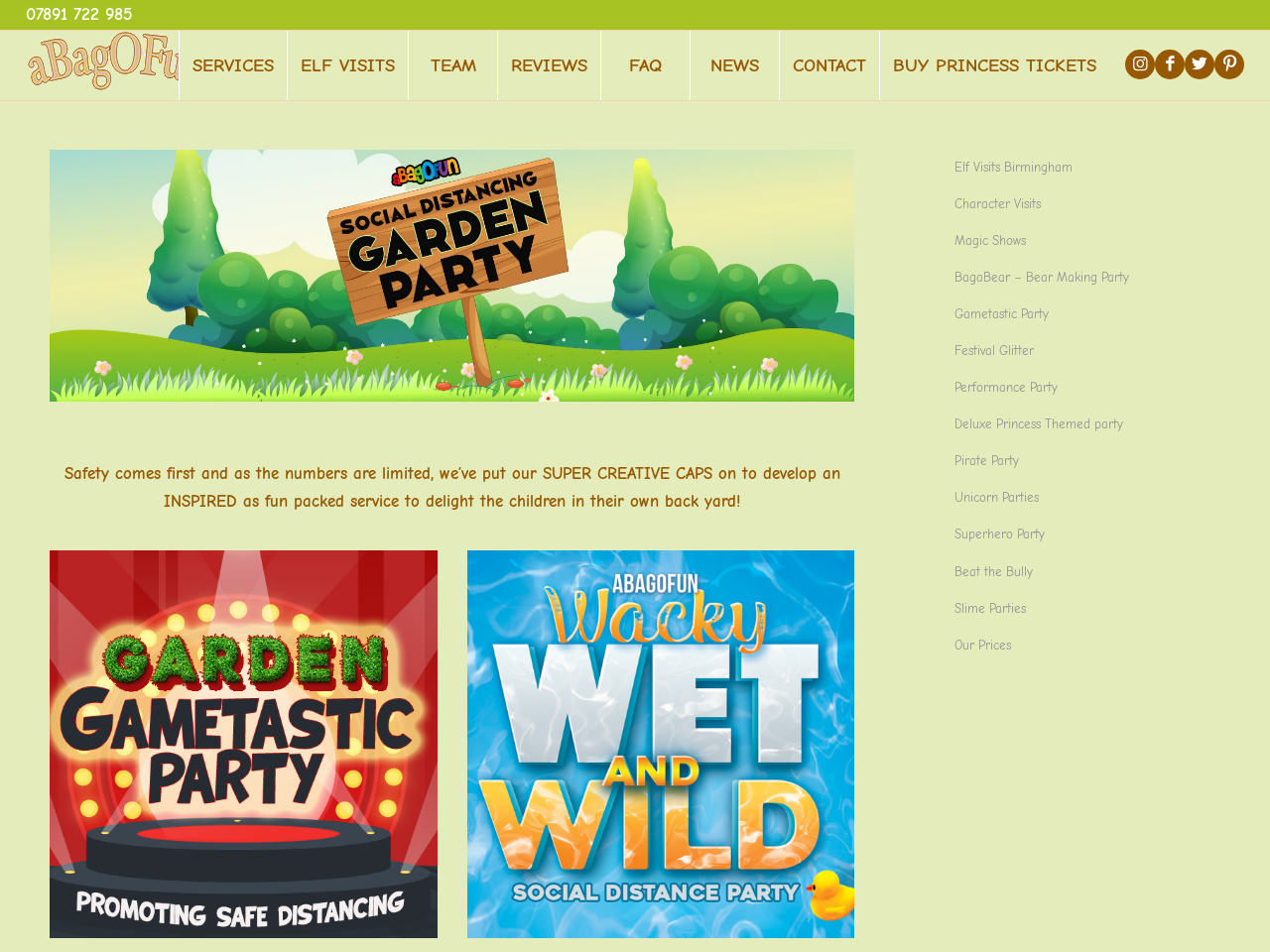Show the bounding box coordinates of the region that should be clicked to follow the instruction: "Click on the 'TECHNOLOGY' link."

None